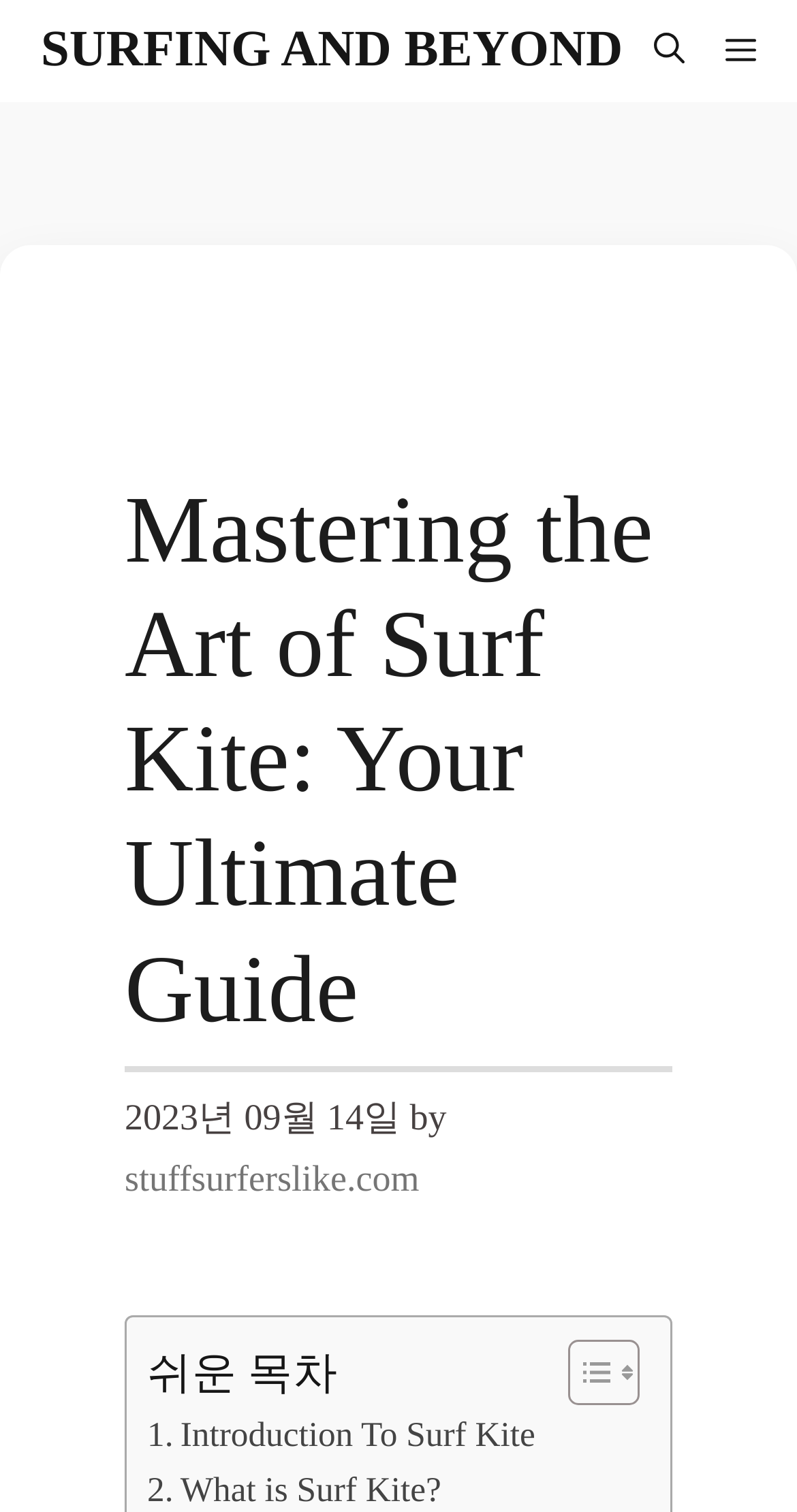Given the element description "Surfing and Beyond", identify the bounding box of the corresponding UI element.

[0.051, 0.0, 0.781, 0.068]